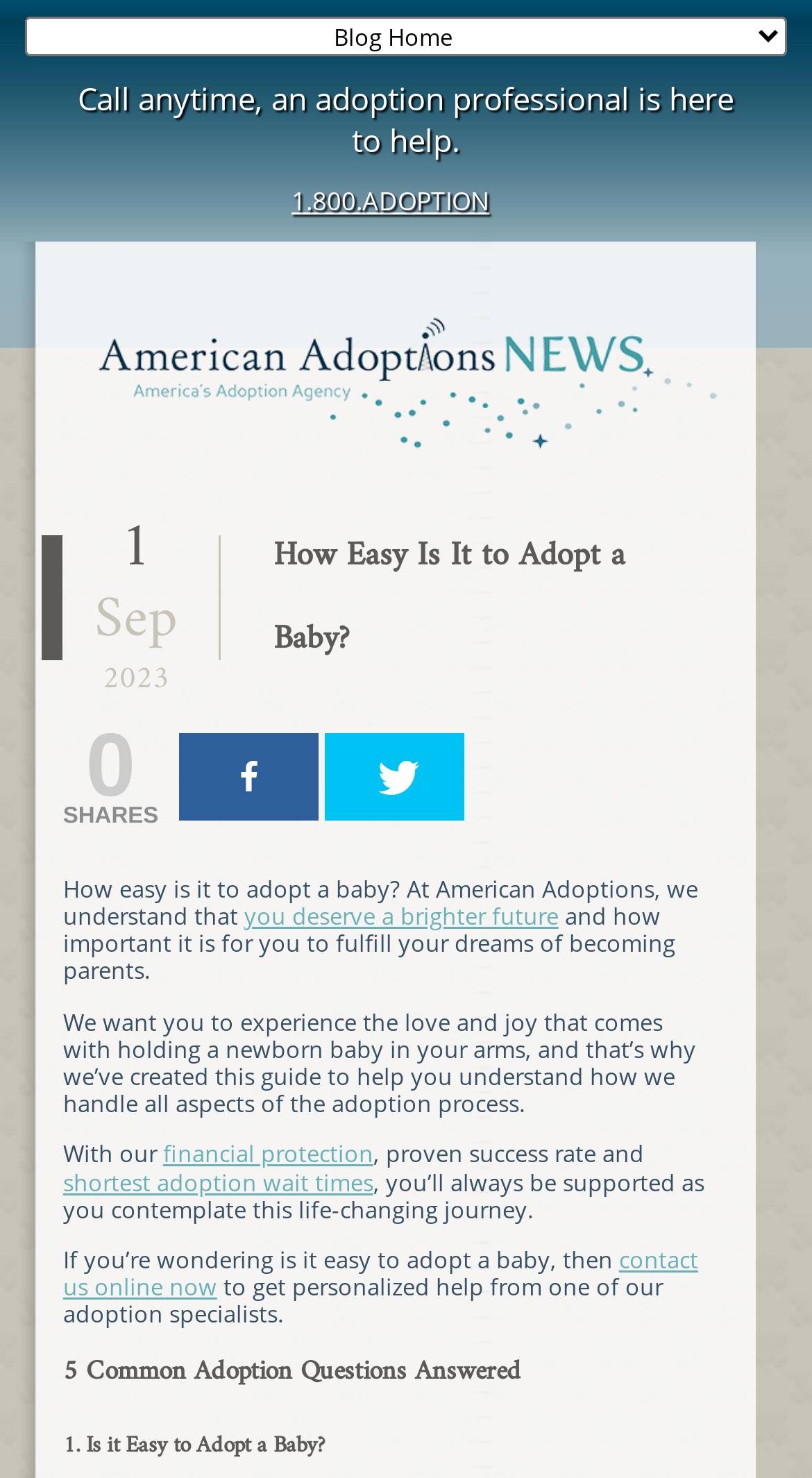Give a one-word or one-phrase response to the question: 
What is the main topic of the webpage?

Adopting a baby